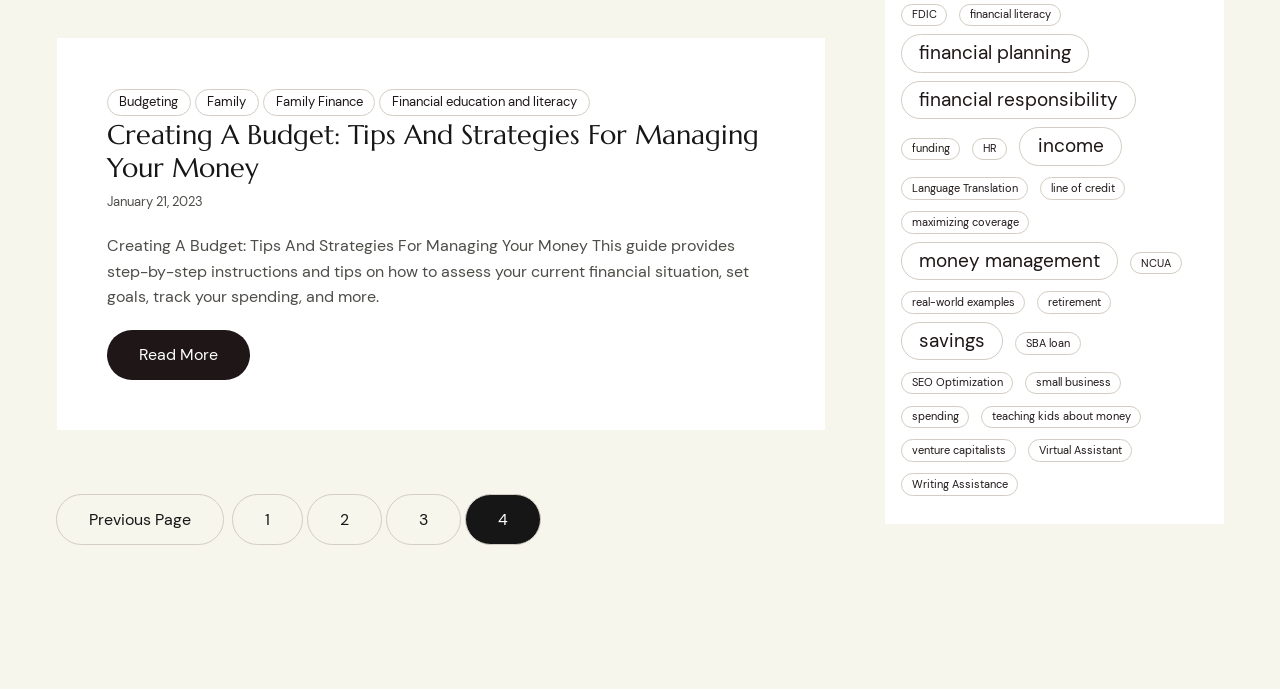Refer to the image and provide an in-depth answer to the question: 
What is the topic of the webpage?

The webpage appears to be about budgeting and financial management, as indicated by the links 'Budgeting', 'Family Finance', and 'Financial education and literacy' at the top of the page.